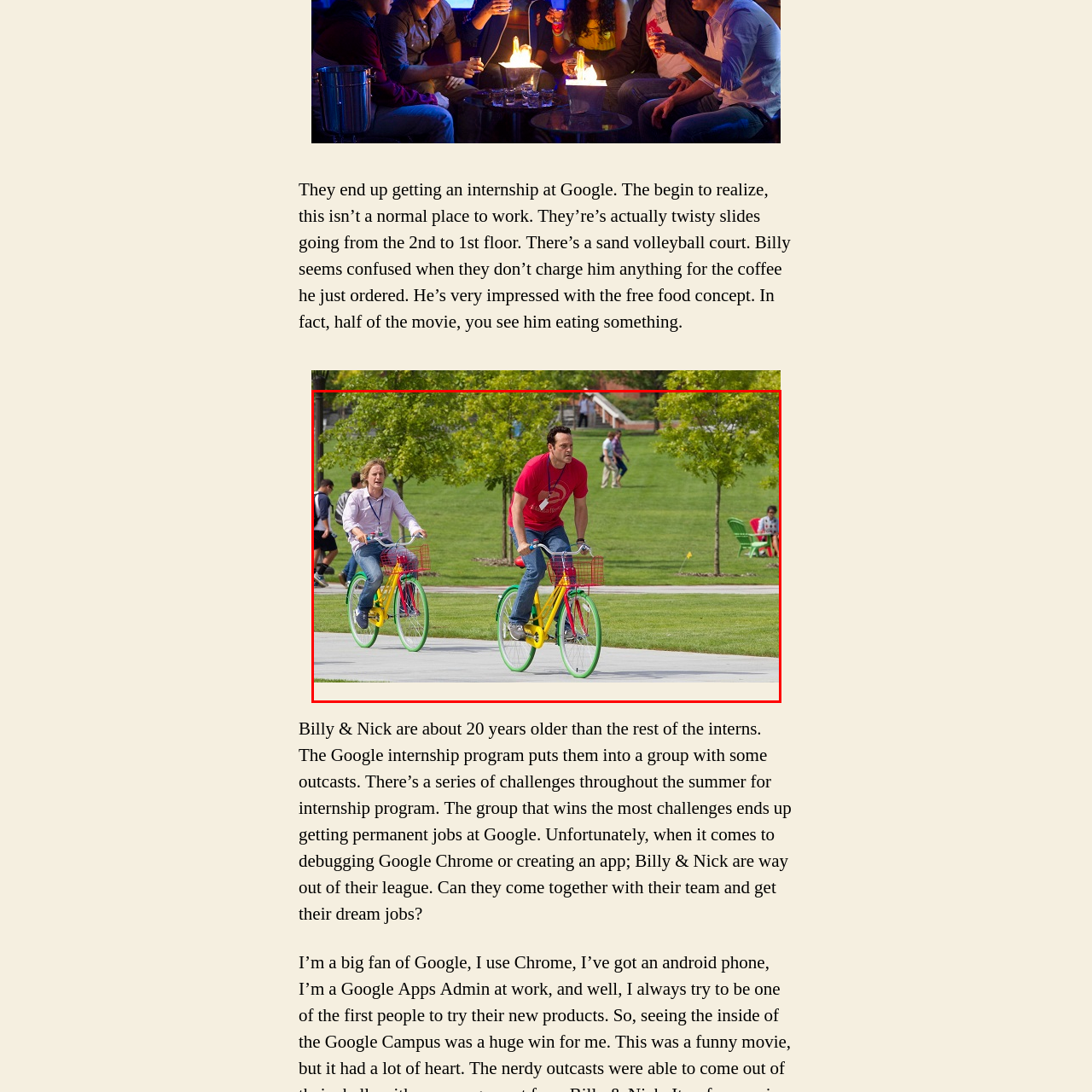Look at the image inside the red boundary and respond to the question with a single word or phrase: What is reflected in the characters' expressions?

mix of excitement and confusion